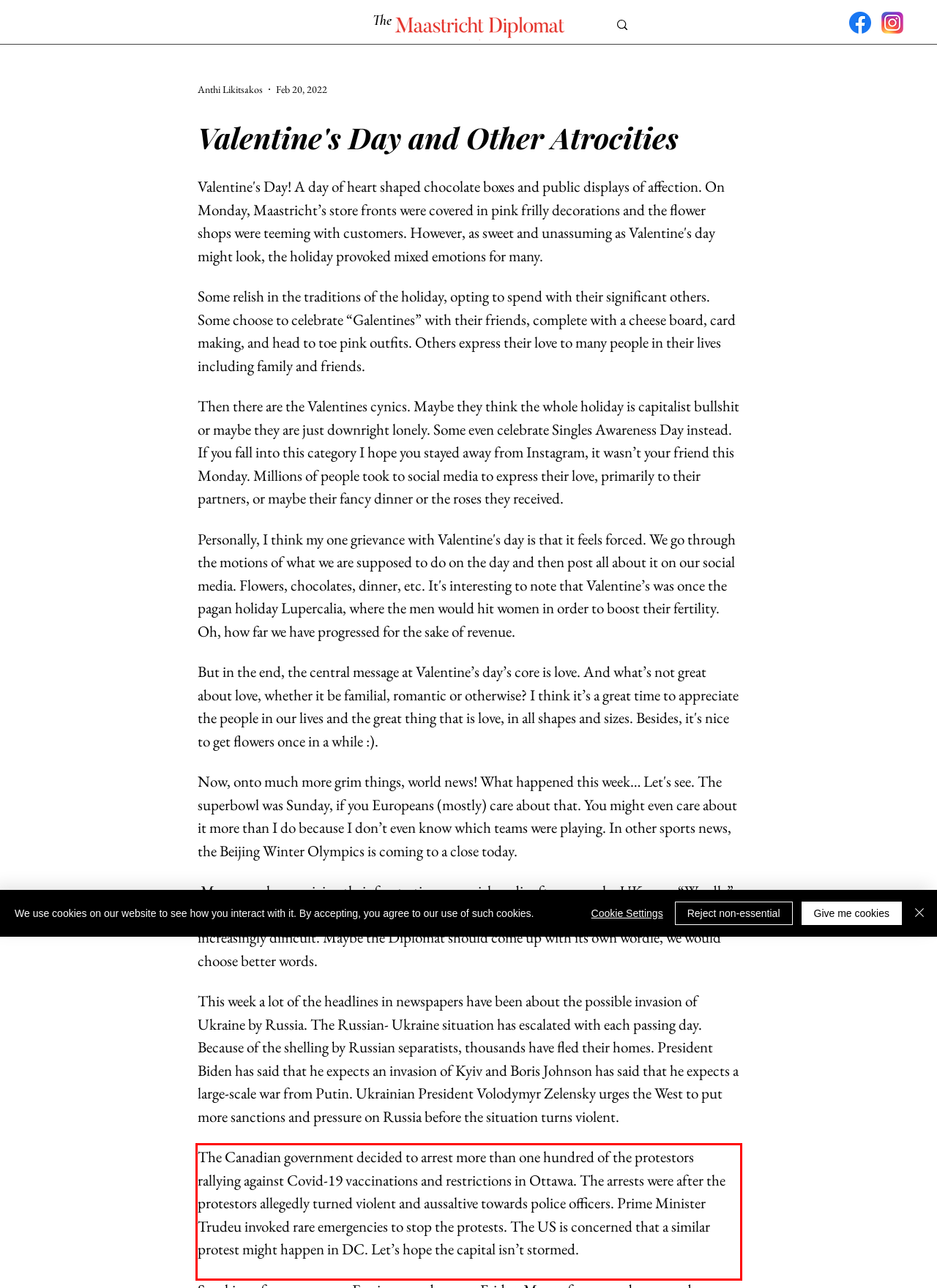Please look at the screenshot provided and find the red bounding box. Extract the text content contained within this bounding box.

The Canadian government decided to arrest more than one hundred of the protestors rallying against Covid-19 vaccinations and restrictions in Ottawa. The arrests were after the protestors allegedly turned violent and aussaltive towards police officers. Prime Minister Trudeu invoked rare emergencies to stop the protests. The US is concerned that a similar protest might happen in DC. Let’s hope the capital isn’t stormed.